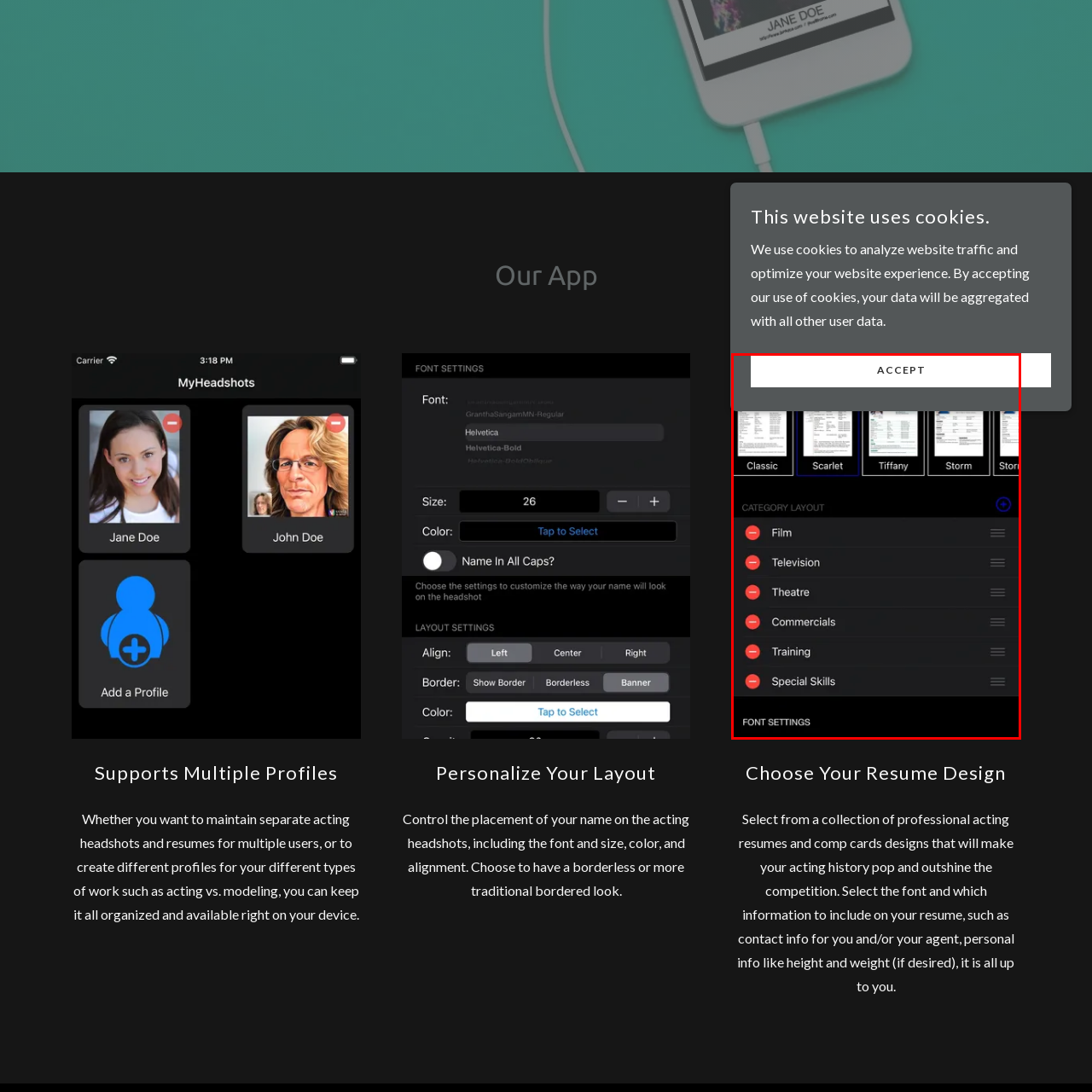Use the image within the highlighted red box to answer the following question with a single word or phrase:
What categories are available for resume content?

Film, Television, Theatre, Commercials, Training, Special Skills